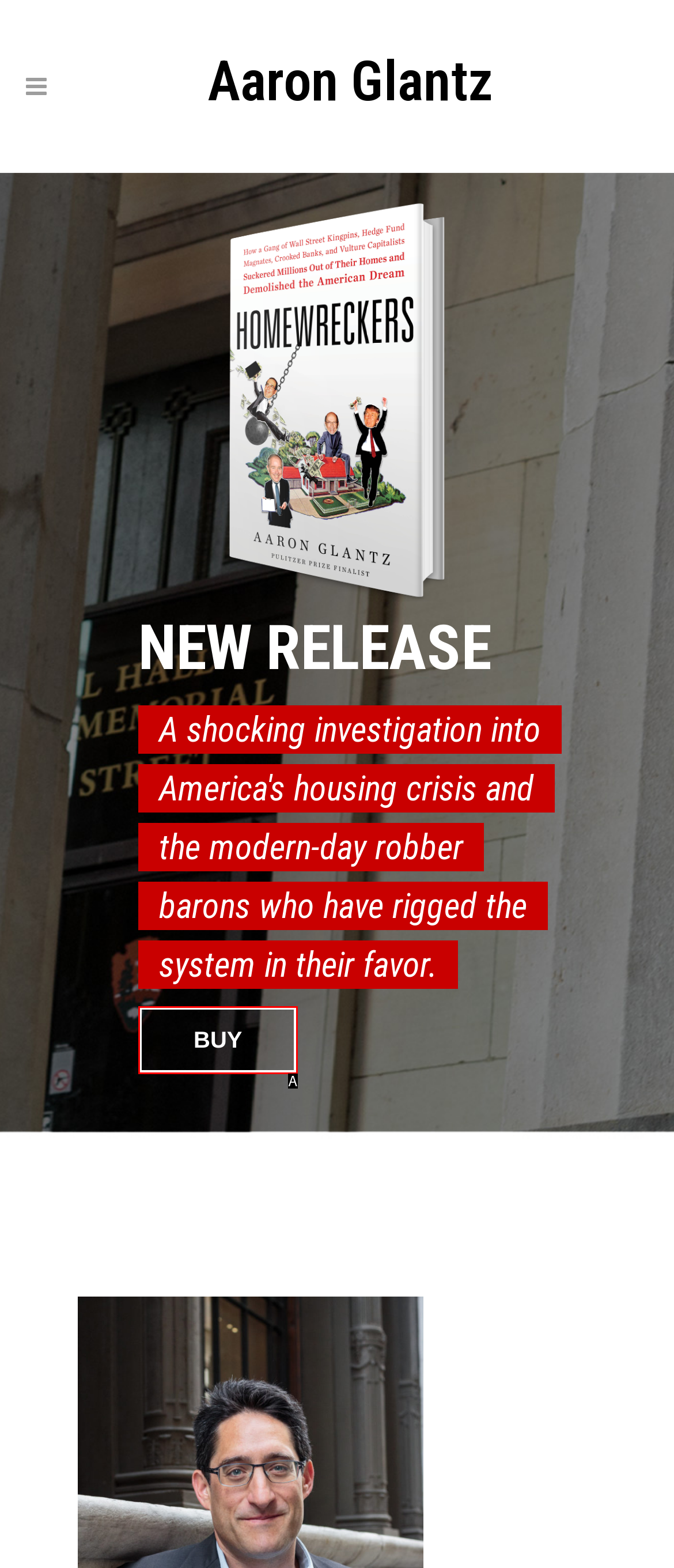Given the description: Buy, identify the HTML element that corresponds to it. Respond with the letter of the correct option.

A